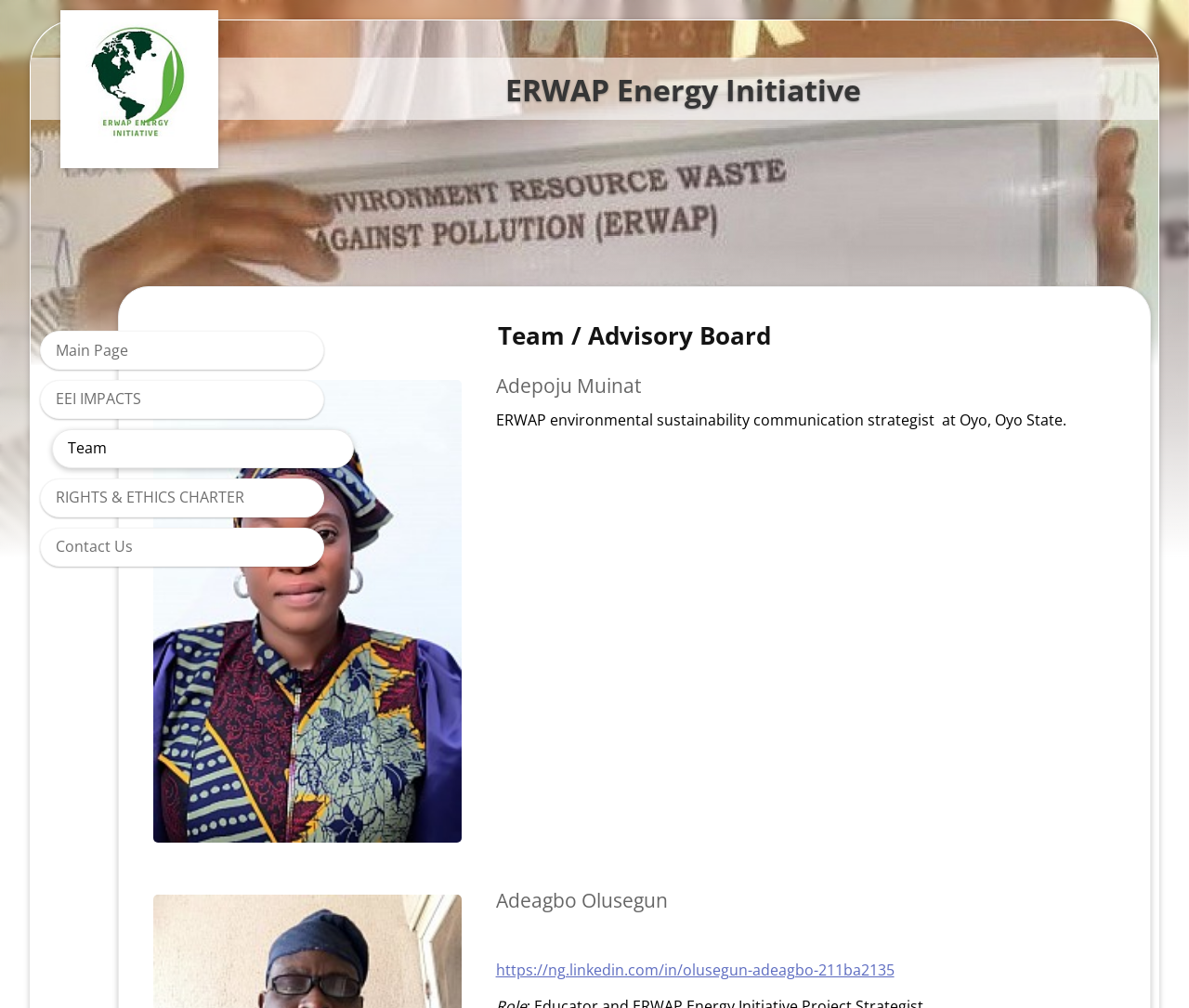Please identify the bounding box coordinates of the element I should click to complete this instruction: 'view EEI IMPACTS'. The coordinates should be given as four float numbers between 0 and 1, like this: [left, top, right, bottom].

[0.033, 0.377, 0.273, 0.416]